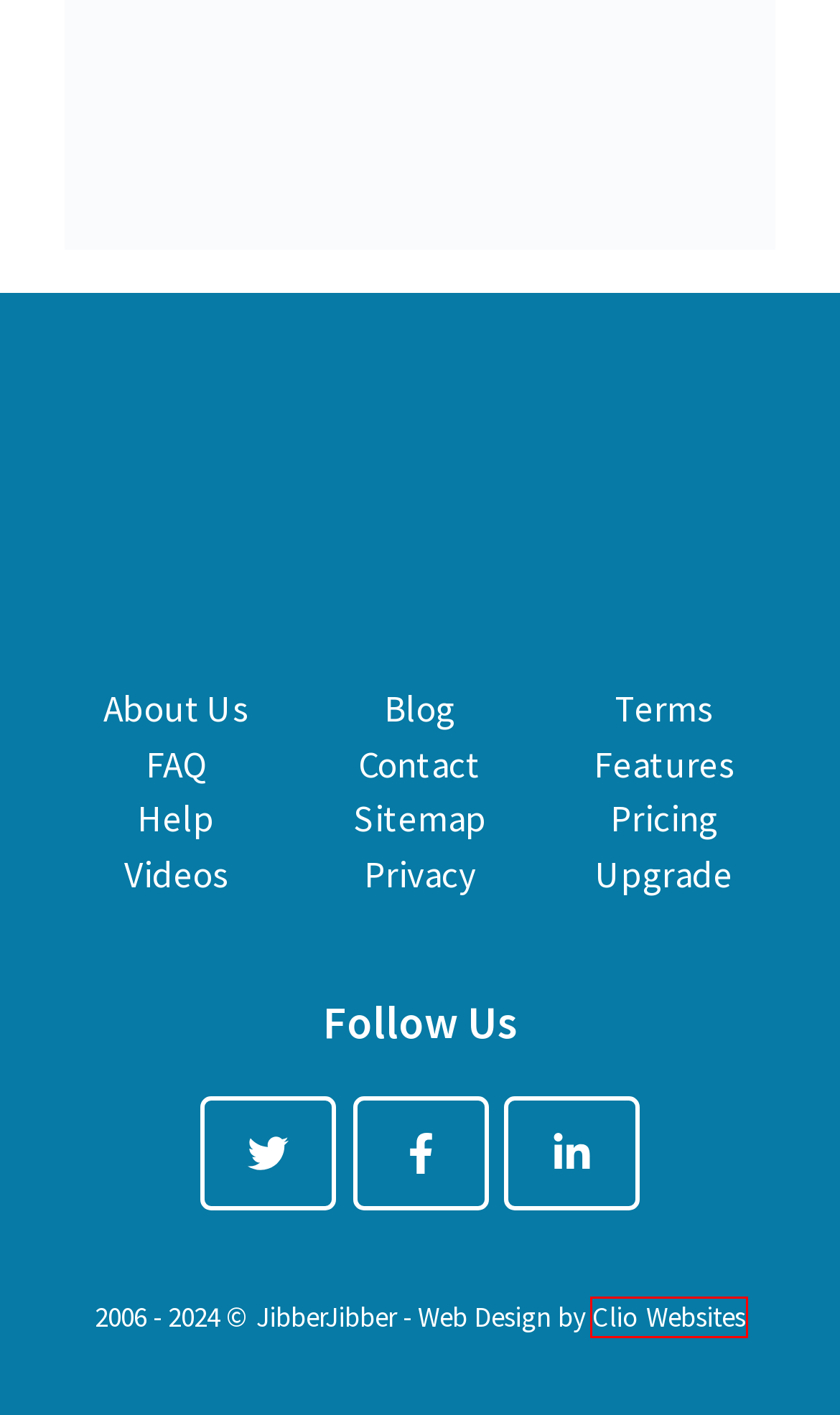Review the webpage screenshot provided, noting the red bounding box around a UI element. Choose the description that best matches the new webpage after clicking the element within the bounding box. The following are the options:
A. JibberJobber - Job Tracker App | Organize Your Job Search ::
            Videos
B. Clio Websites | Top Canadian Web Design Company
C. JibberJobber - Job Tracker App | Organize Your Job Search ::
            FAQs
D. JibberJobber - Job Tracker App | Organize Your Job Search ::
            Pricing
E. JibberJobber - Job Tracker App | Organize Your Job Search ::
            Contact Us
F. JibberJobber - Job Tracker App | Organize Your Job Search ::
            Help
G. JibberJobber - Job Tracker App | Organize Your Job Search ::
            Why Upgrade
H. JibberJobber - Job Tracker App | Organize Your Job Search ::
            About Us

B